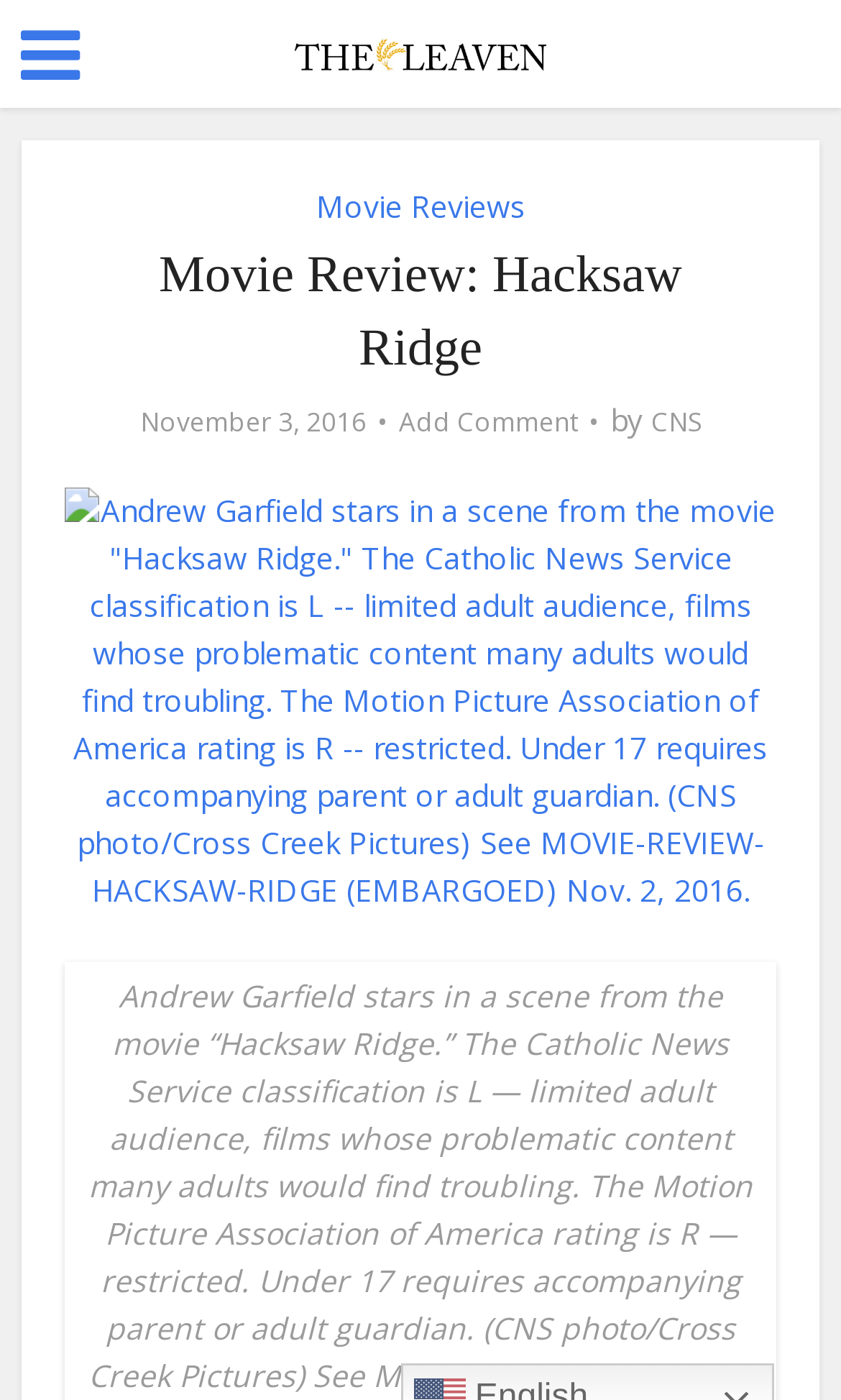Identify the bounding box coordinates for the UI element described as: "Movie Reviews". The coordinates should be provided as four floats between 0 and 1: [left, top, right, bottom].

[0.376, 0.133, 0.624, 0.162]